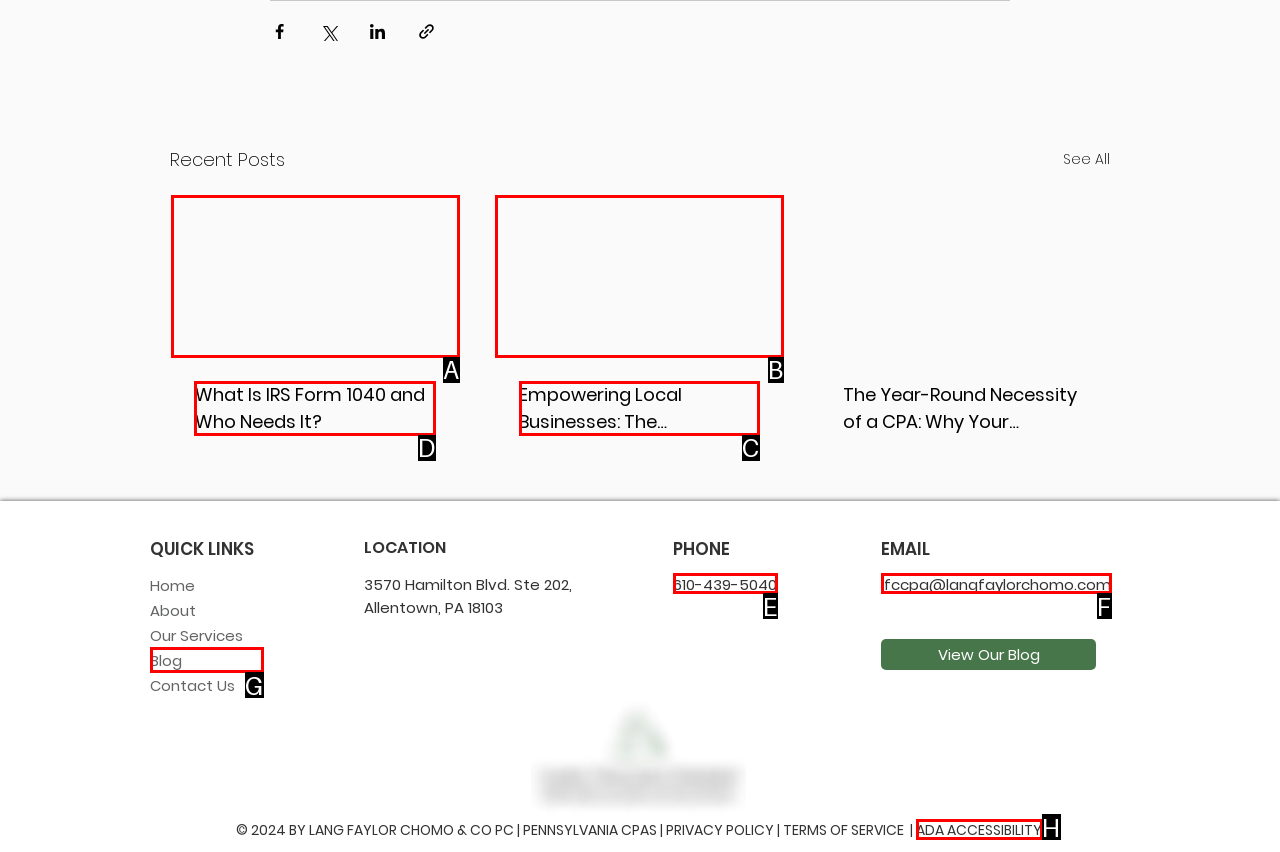Point out the UI element to be clicked for this instruction: Read the article about IRS Form 1040. Provide the answer as the letter of the chosen element.

D